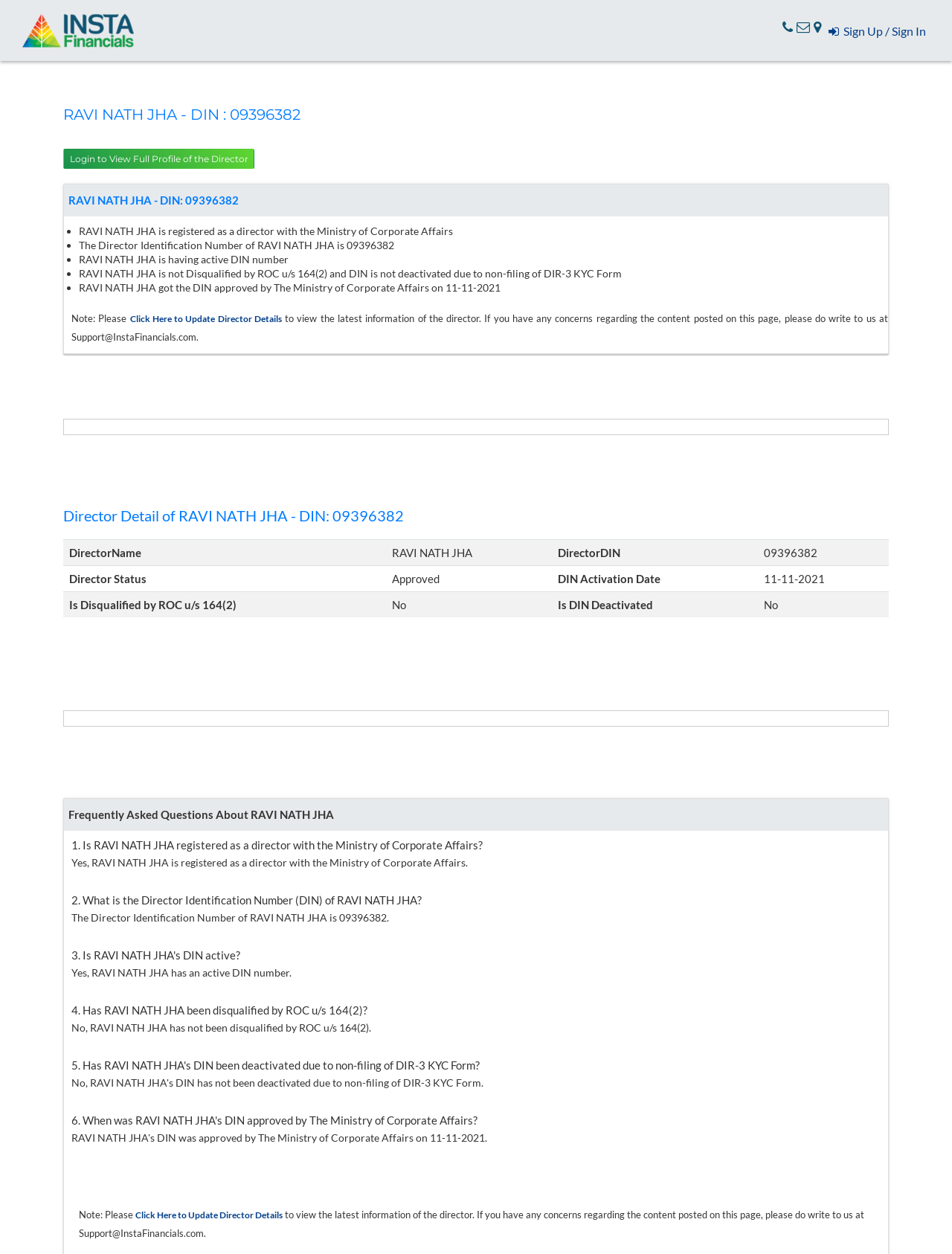Kindly respond to the following question with a single word or a brief phrase: 
When was RAVI NATH JHA's DIN approved by The Ministry of Corporate Affairs?

11-11-2021